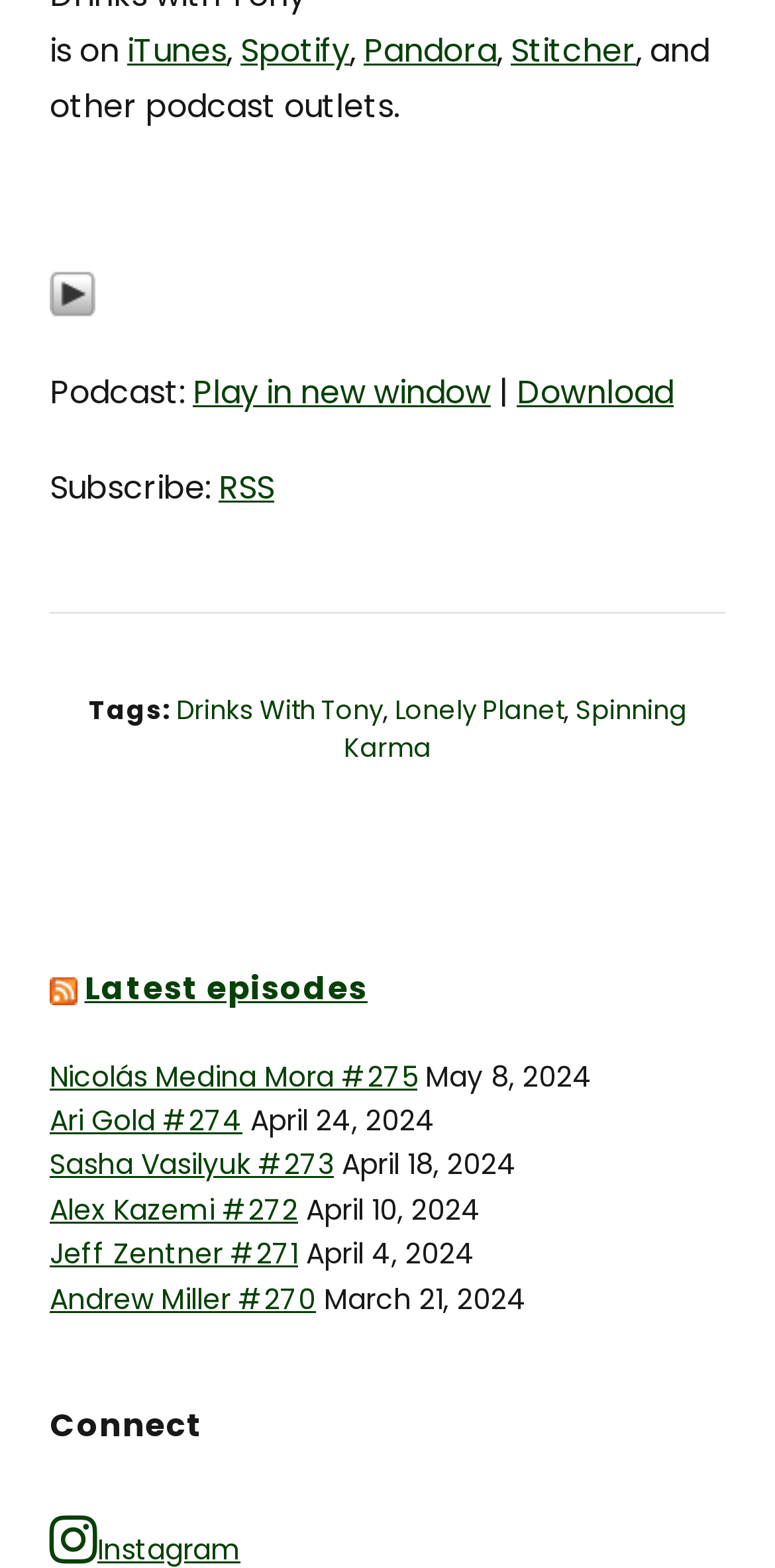Find the bounding box coordinates of the area to click in order to follow the instruction: "click about".

None